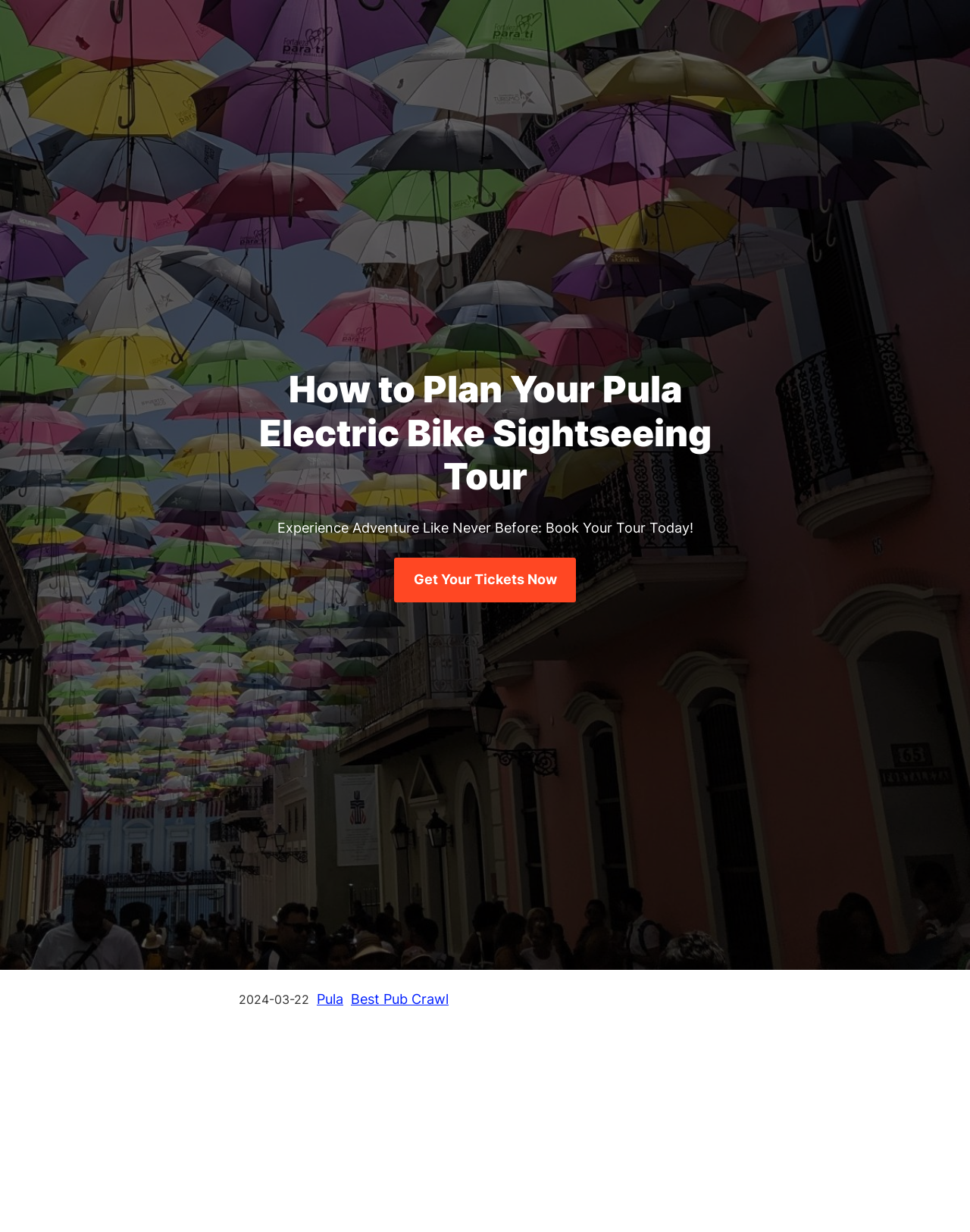Respond with a single word or phrase to the following question: What is the name of the city in the tour?

Pula